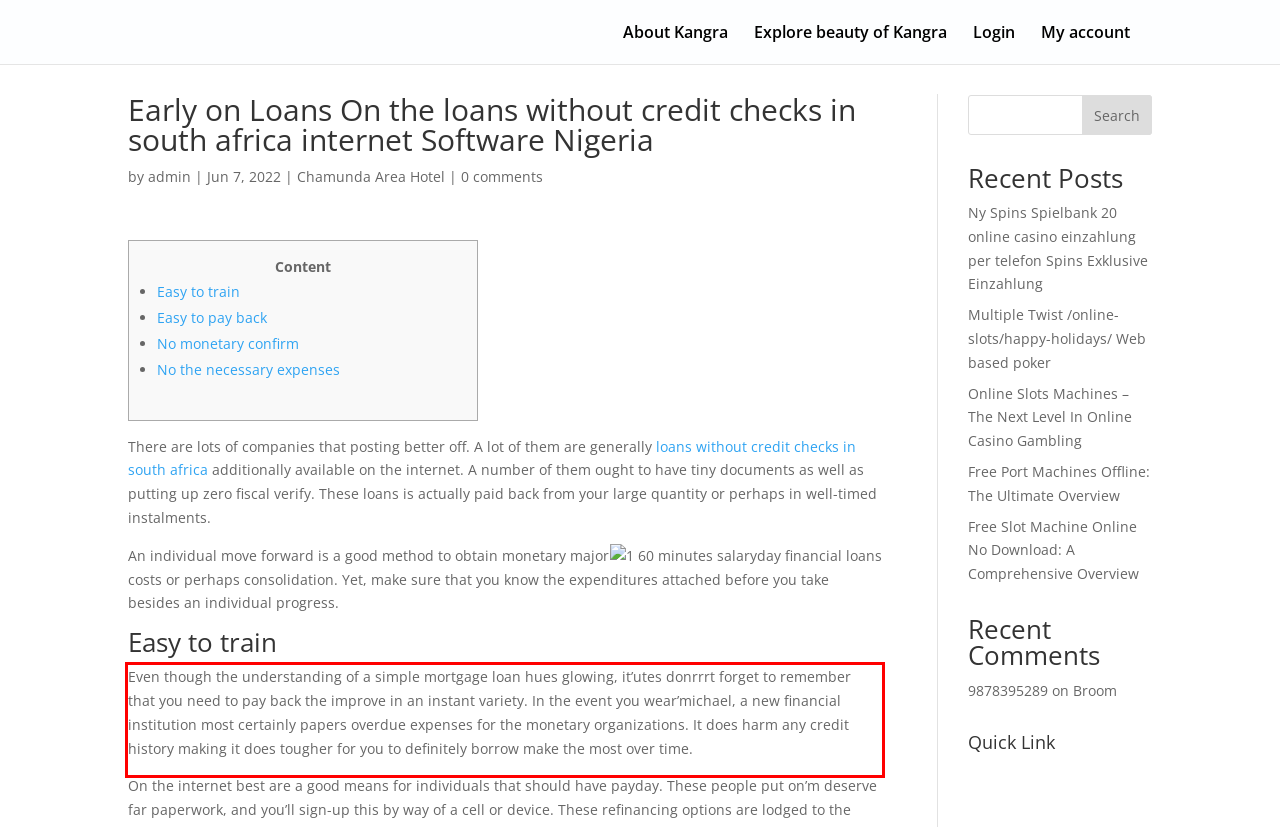You are presented with a webpage screenshot featuring a red bounding box. Perform OCR on the text inside the red bounding box and extract the content.

Even though the understanding of a simple mortgage loan hues glowing, it’utes donrrrt forget to remember that you need to pay back the improve in an instant variety. In the event you wear’michael, a new financial institution most certainly papers overdue expenses for the monetary organizations. It does harm any credit history making it does tougher for you to definitely borrow make the most over time.